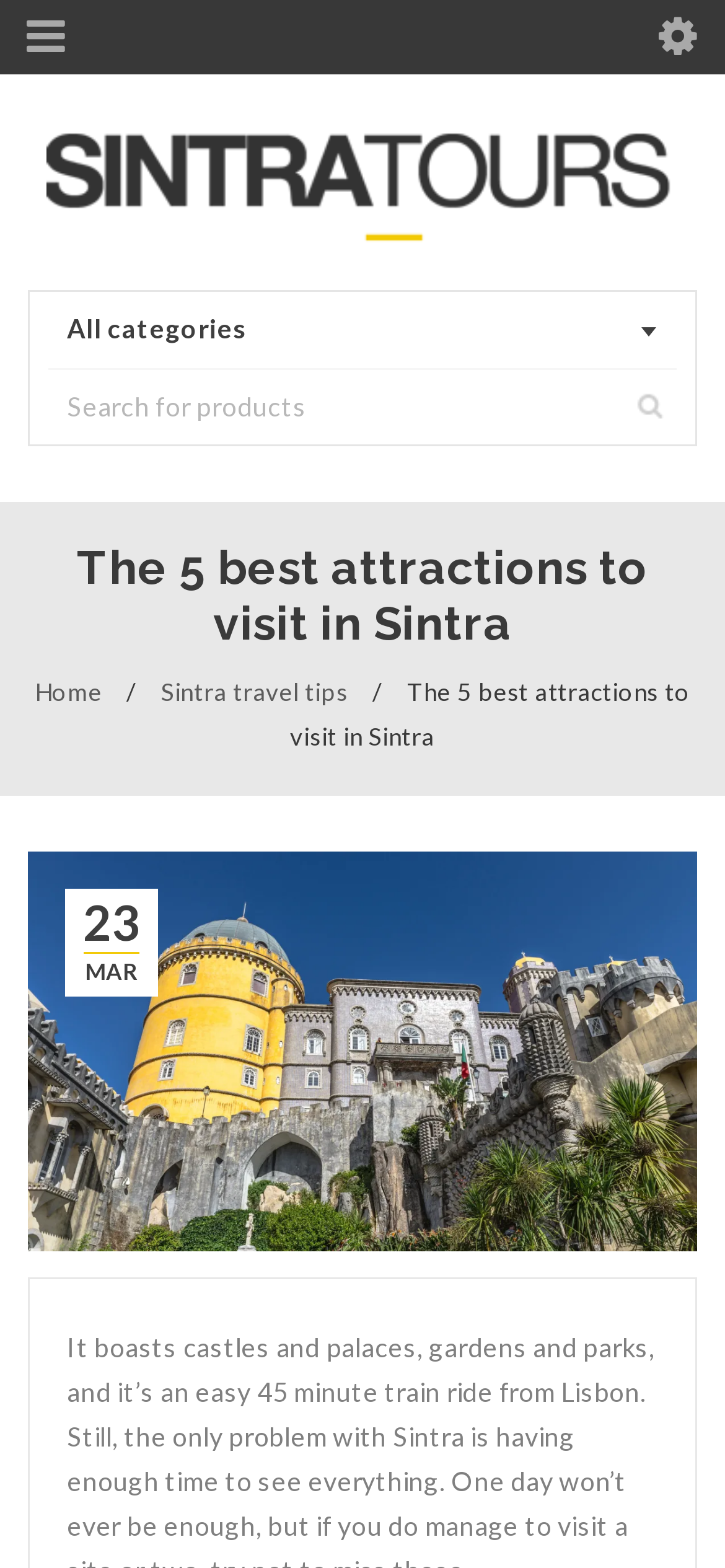Identify the bounding box of the UI element described as follows: "All categories". Provide the coordinates as four float numbers in the range of 0 to 1 [left, top, right, bottom].

[0.041, 0.186, 0.959, 0.236]